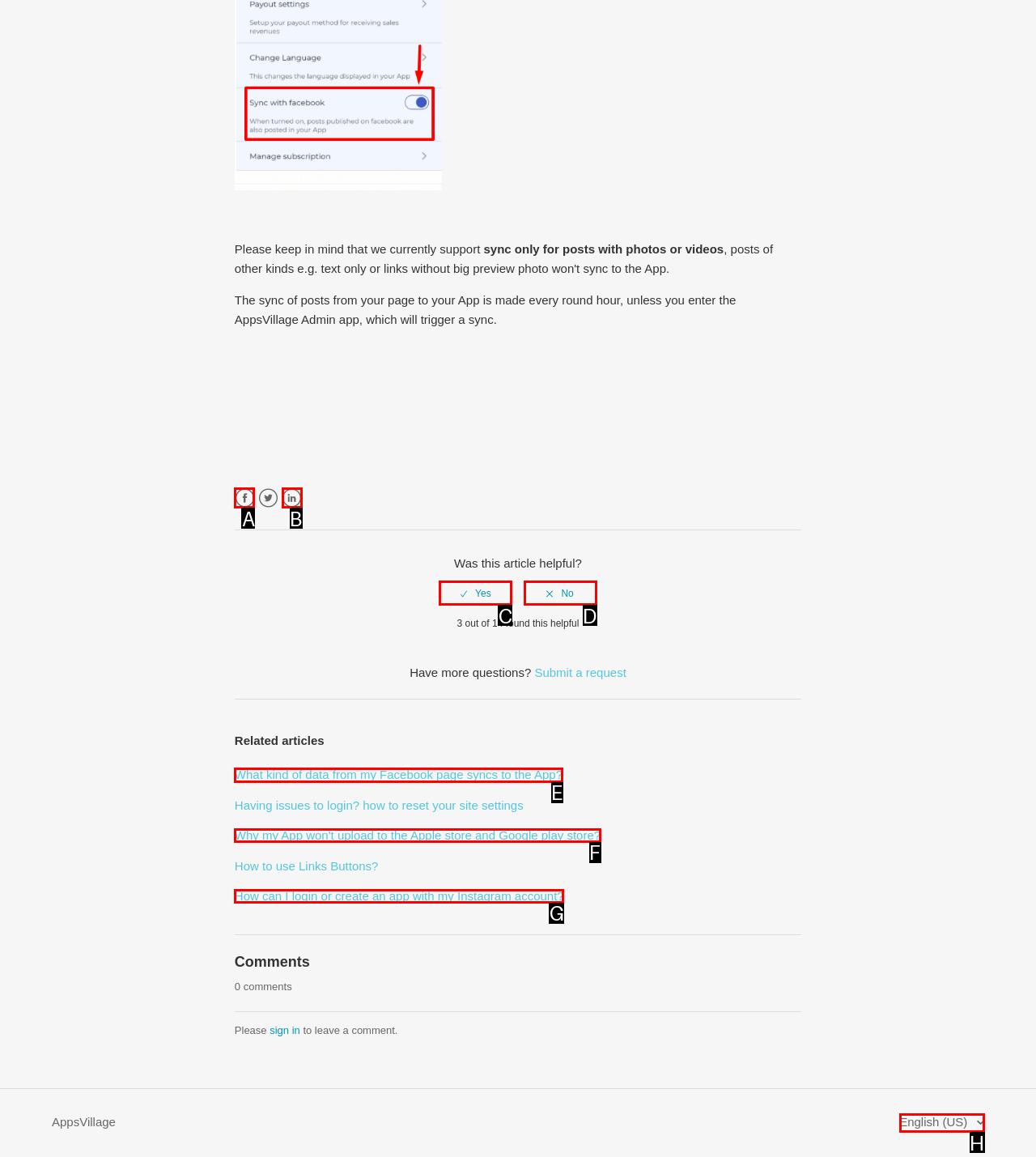Find the option you need to click to complete the following instruction: View related article 'What kind of data from my Facebook page syncs to the App?'
Answer with the corresponding letter from the choices given directly.

E